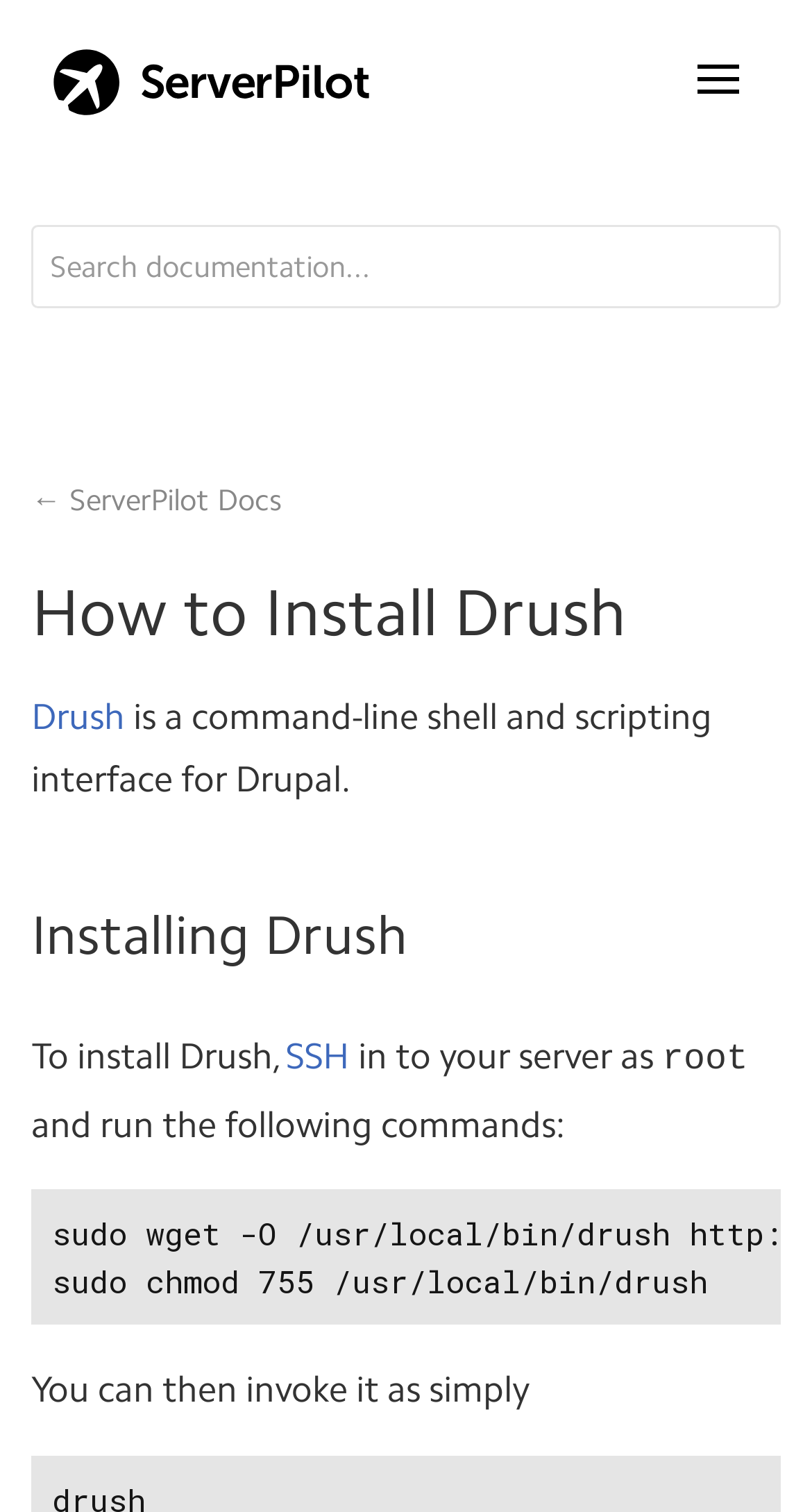Explain in detail what is displayed on the webpage.

The webpage is about installing Drush, a command-line shell and scripting interface for Drupal. At the top left, there is a logo image with a link. Next to it, on the top right, there is a toggle navigation button. Below the logo, there is a search combobox that allows users to search documentation.

On the left side of the page, there is a navigation link "← ServerPilot Docs" followed by a heading "How to Install Drush". Below the heading, there is a link to "Drush" with a brief description "is a command-line shell and scripting interface for Drupal.".

Further down, there is another heading "Installing Drush" followed by a series of text and links that provide instructions on how to install Drush. The instructions start with "To install Drush," and then specify the steps to take, including SSHing into the server as root and running certain commands. The text also mentions that after installation, Drush can be invoked simply.